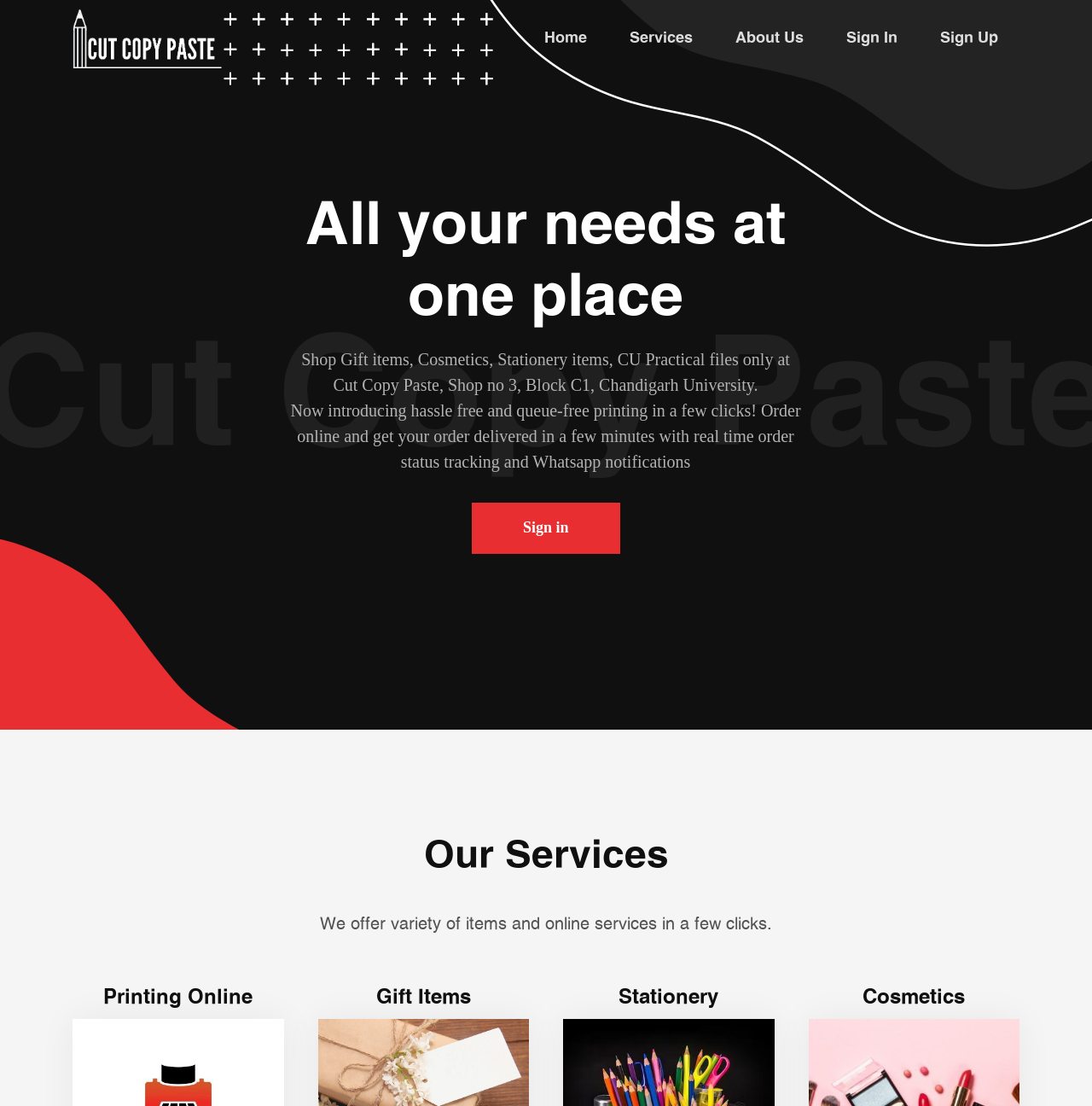How many links are there in the top navigation bar?
Look at the image and construct a detailed response to the question.

I counted the links in the top navigation bar and found that there are six links: Home, Services, About Us, Sign In, and Sign Up. These links are located at the top of the webpage and are easily accessible.